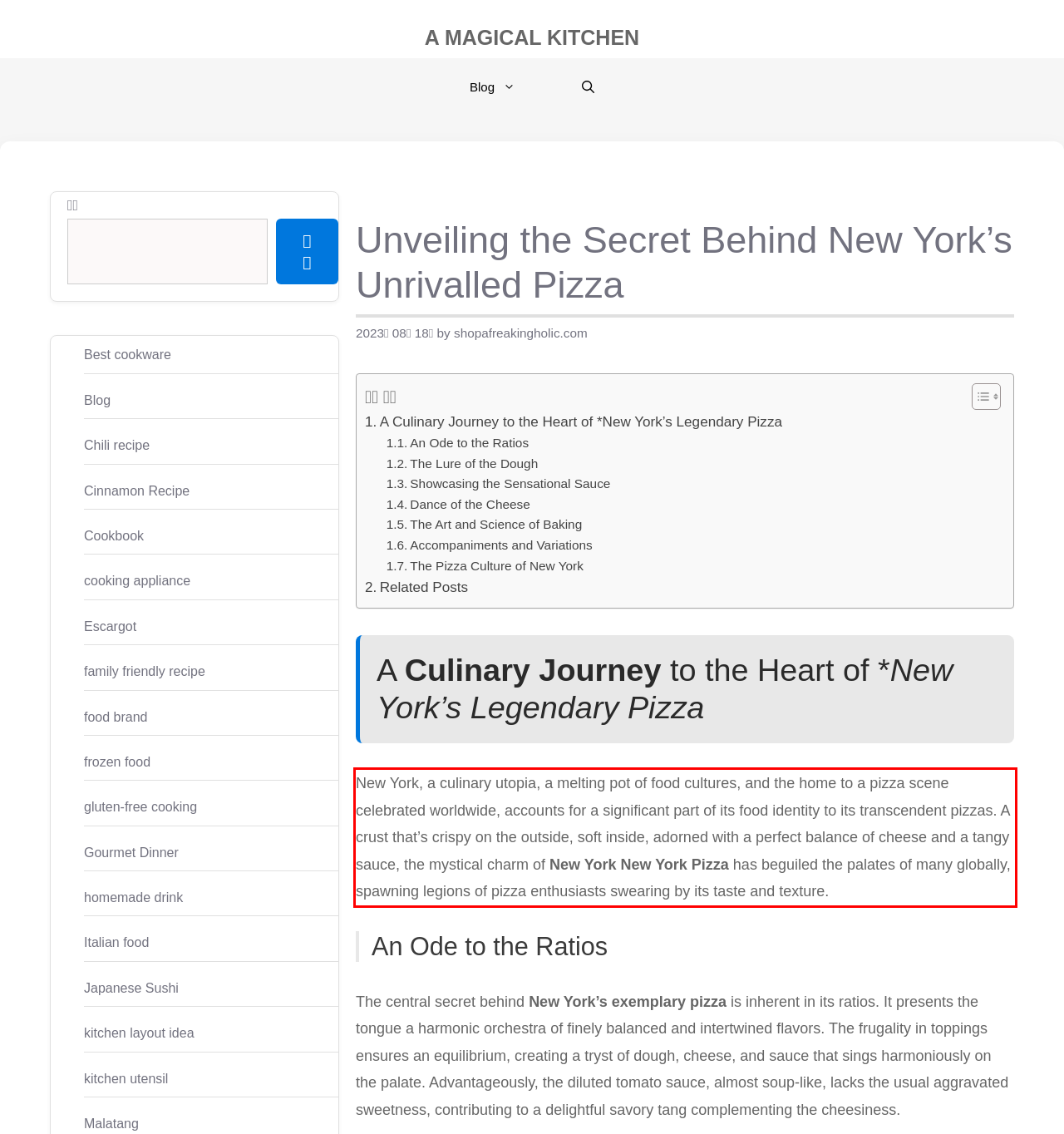Please take the screenshot of the webpage, find the red bounding box, and generate the text content that is within this red bounding box.

New York, a culinary utopia, a melting pot of food cultures, and the home to a pizza scene celebrated worldwide, accounts for a significant part of its food identity to its transcendent pizzas. A crust that’s crispy on the outside, soft inside, adorned with a perfect balance of cheese and a tangy sauce, the mystical charm of New York New York Pizza has beguiled the palates of many globally, spawning legions of pizza enthusiasts swearing by its taste and texture.